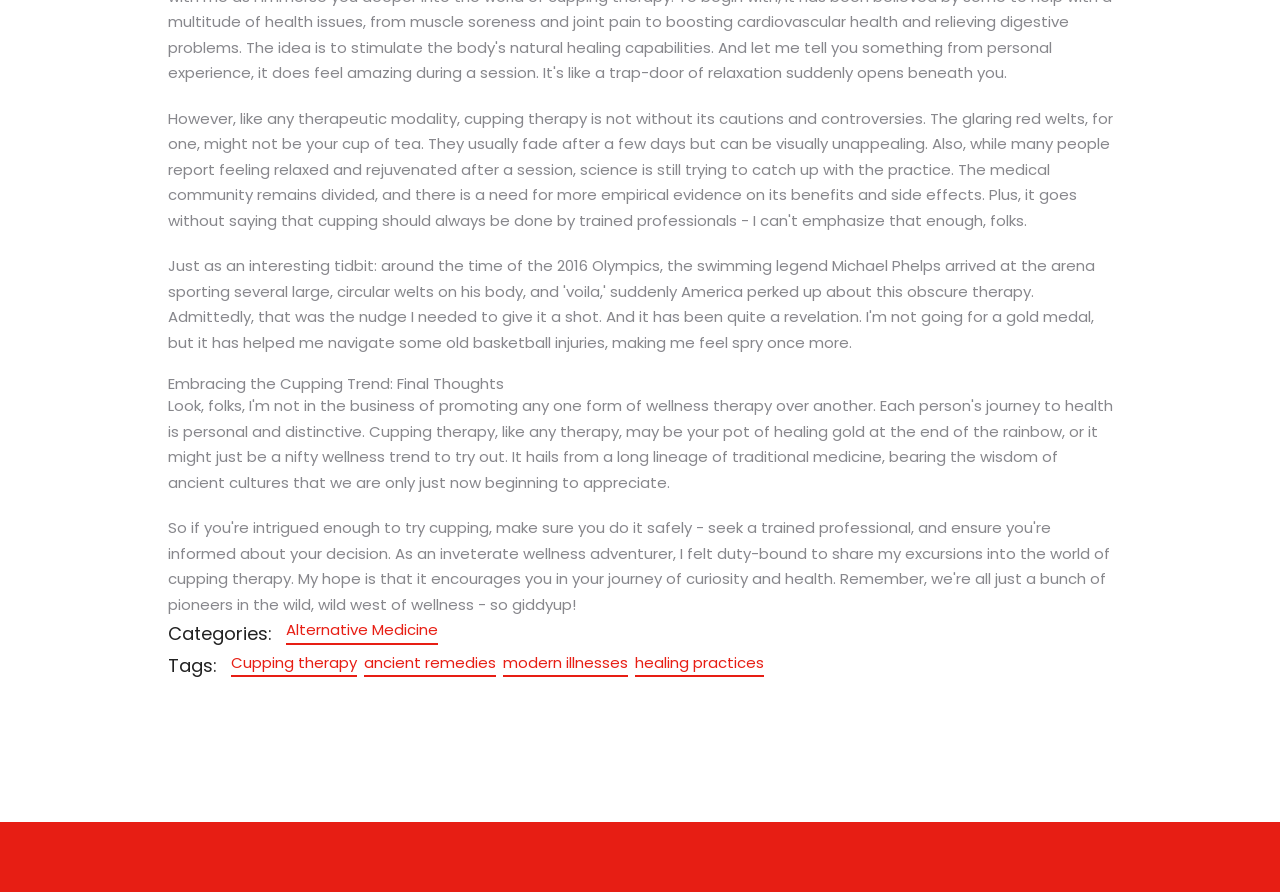Answer the following query with a single word or phrase:
How many links are present under the 'Categories:' section?

1